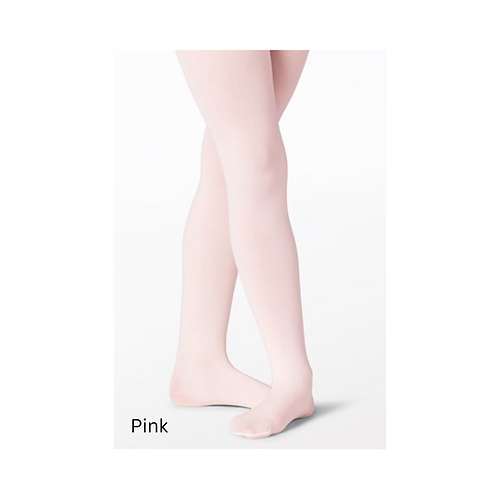What is the primary benefit of the tights' design?
Answer the question with just one word or phrase using the image.

Seamless and smooth appearance